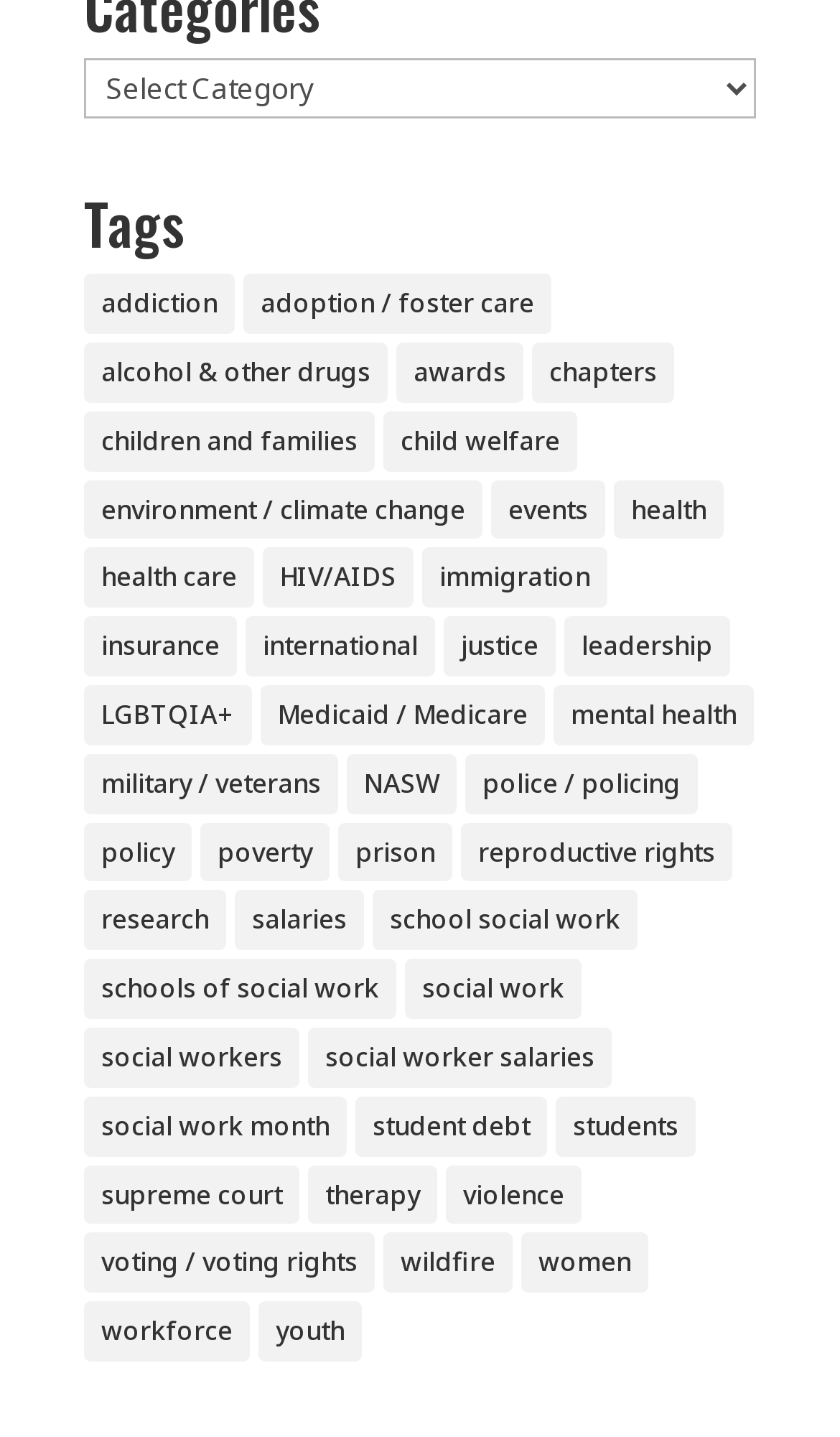Locate the bounding box coordinates of the element that should be clicked to fulfill the instruction: "switch to light theme".

None